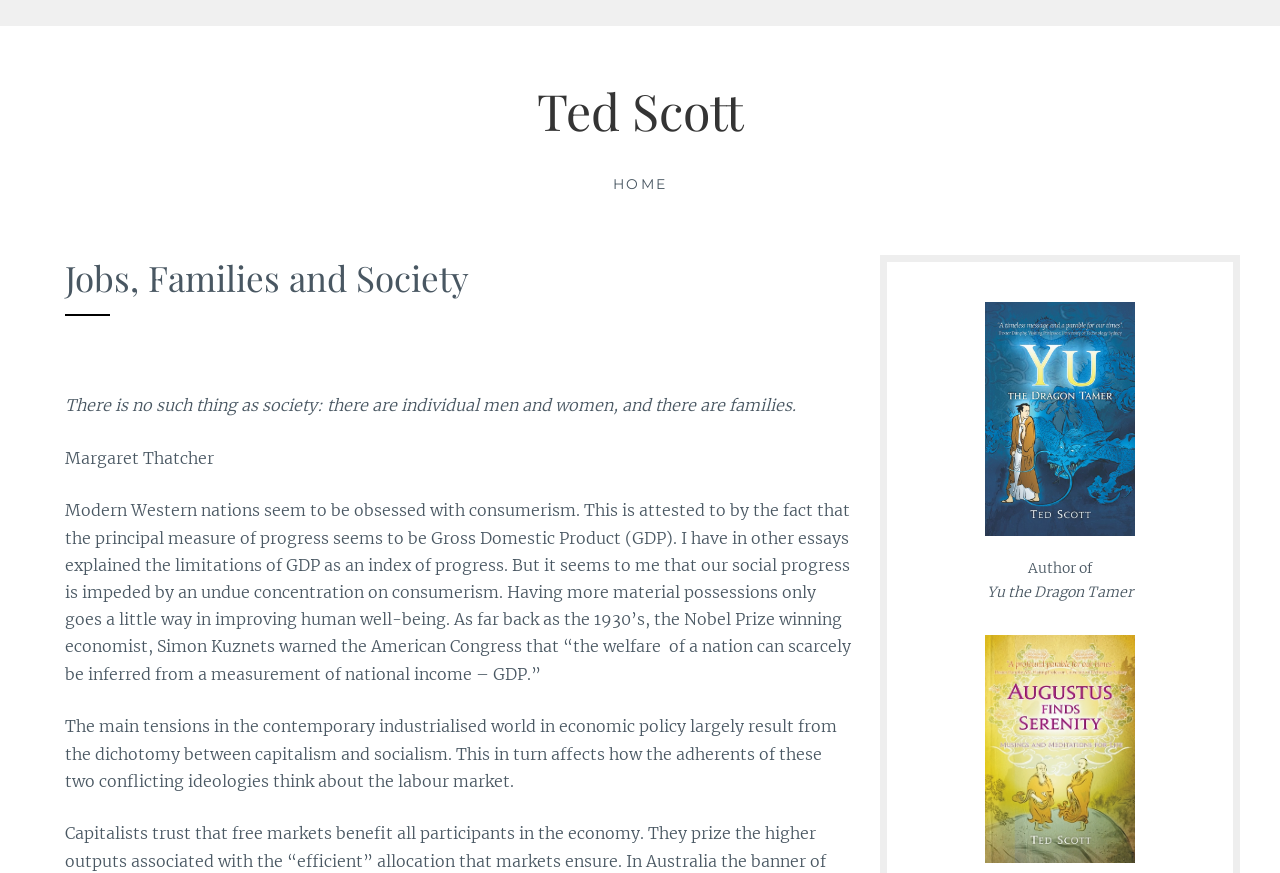Find the bounding box of the web element that fits this description: "Home".

[0.479, 0.199, 0.521, 0.228]